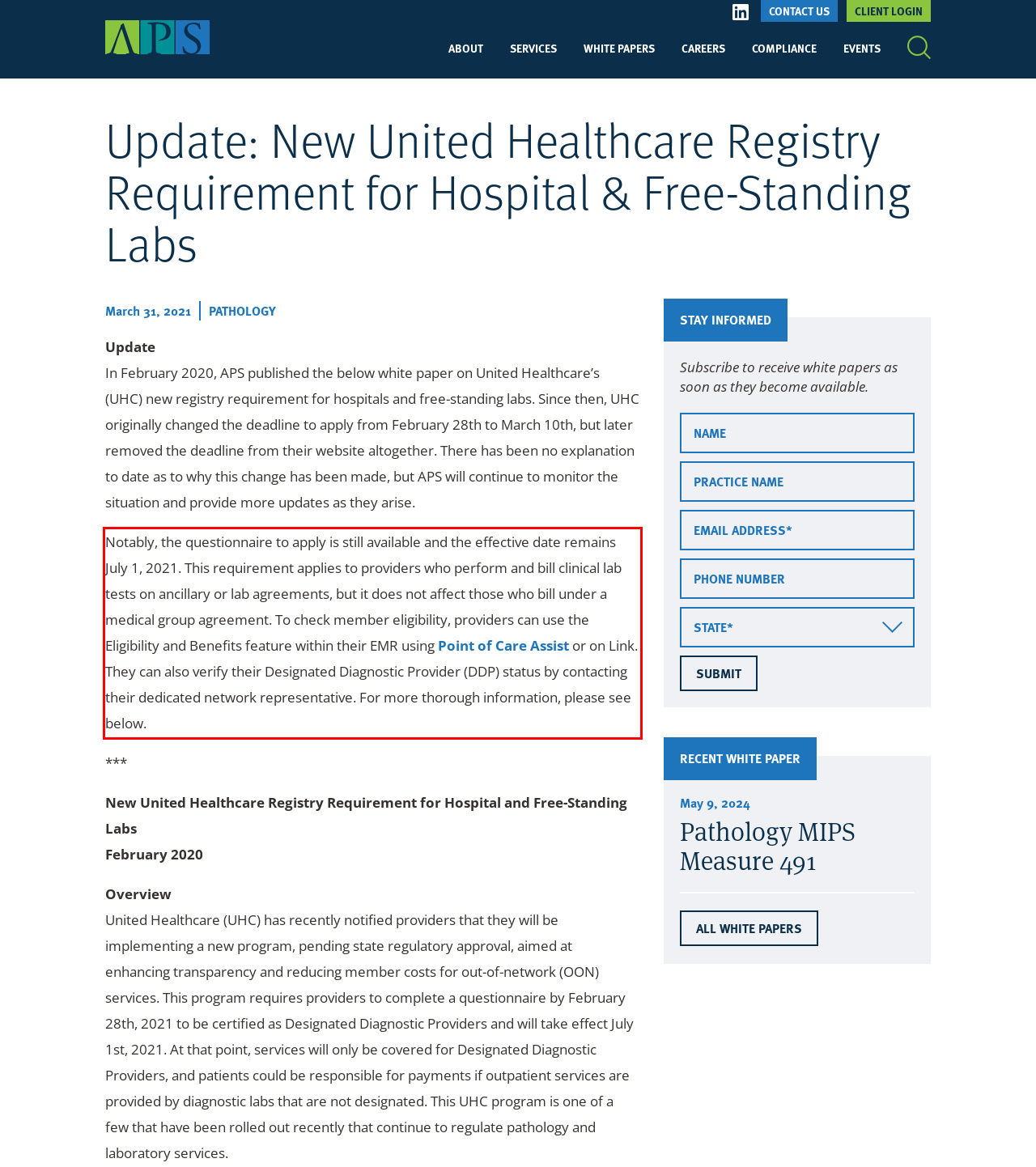Identify the text within the red bounding box on the webpage screenshot and generate the extracted text content.

Notably, the questionnaire to apply is still available and the effective date remains July 1, 2021. This requirement applies to providers who perform and bill clinical lab tests on ancillary or lab agreements, but it does not affect those who bill under a medical group agreement. To check member eligibility, providers can use the Eligibility and Benefits feature within their EMR using Point of Care Assist or on Link. They can also verify their Designated Diagnostic Provider (DDP) status by contacting their dedicated network representative. For more thorough information, please see below.